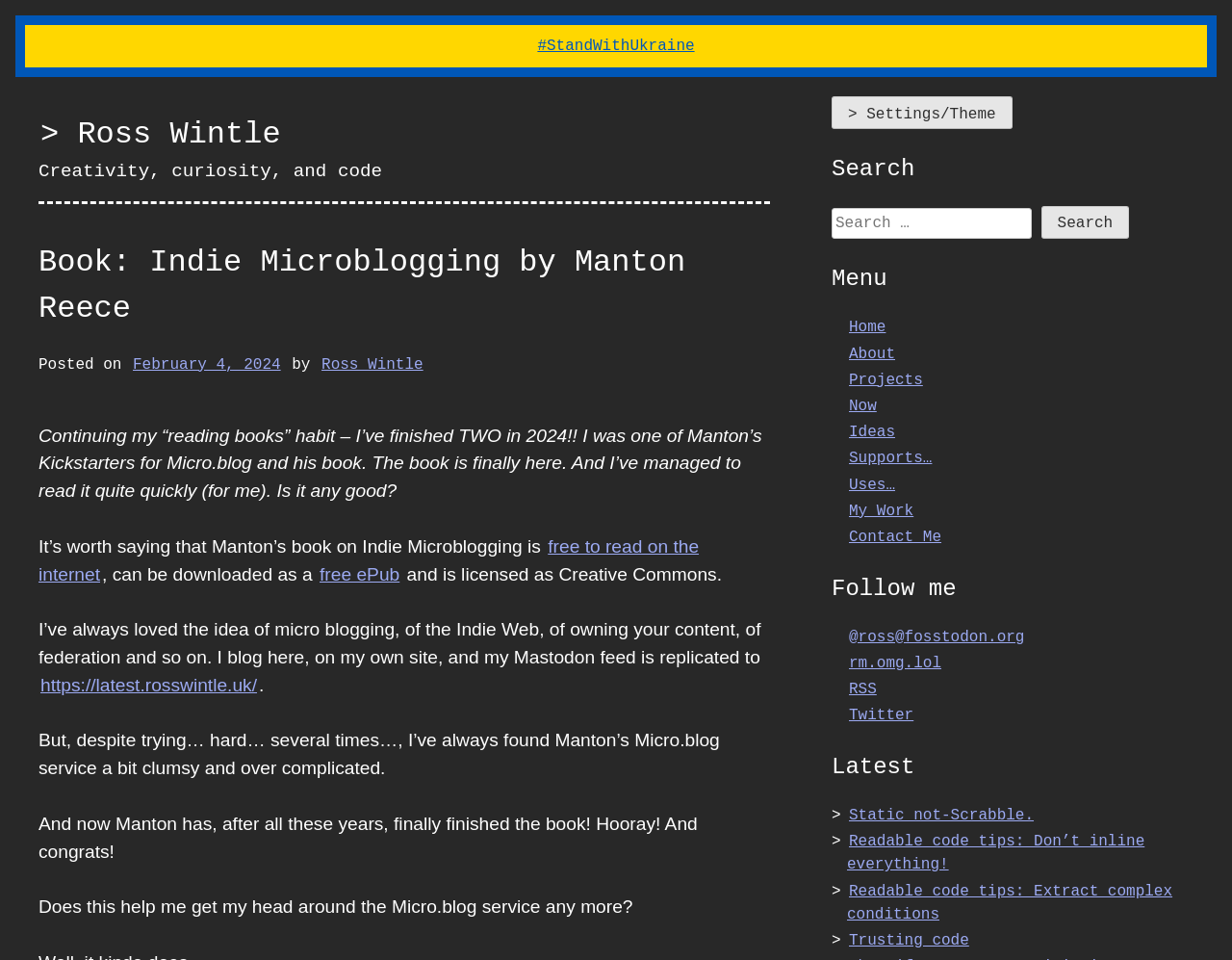From the webpage screenshot, identify the region described by February 4, 2024February 4, 2024. Provide the bounding box coordinates as (top-left x, top-left y, bottom-right x, bottom-right y), with each value being a floating point number between 0 and 1.

[0.107, 0.368, 0.23, 0.391]